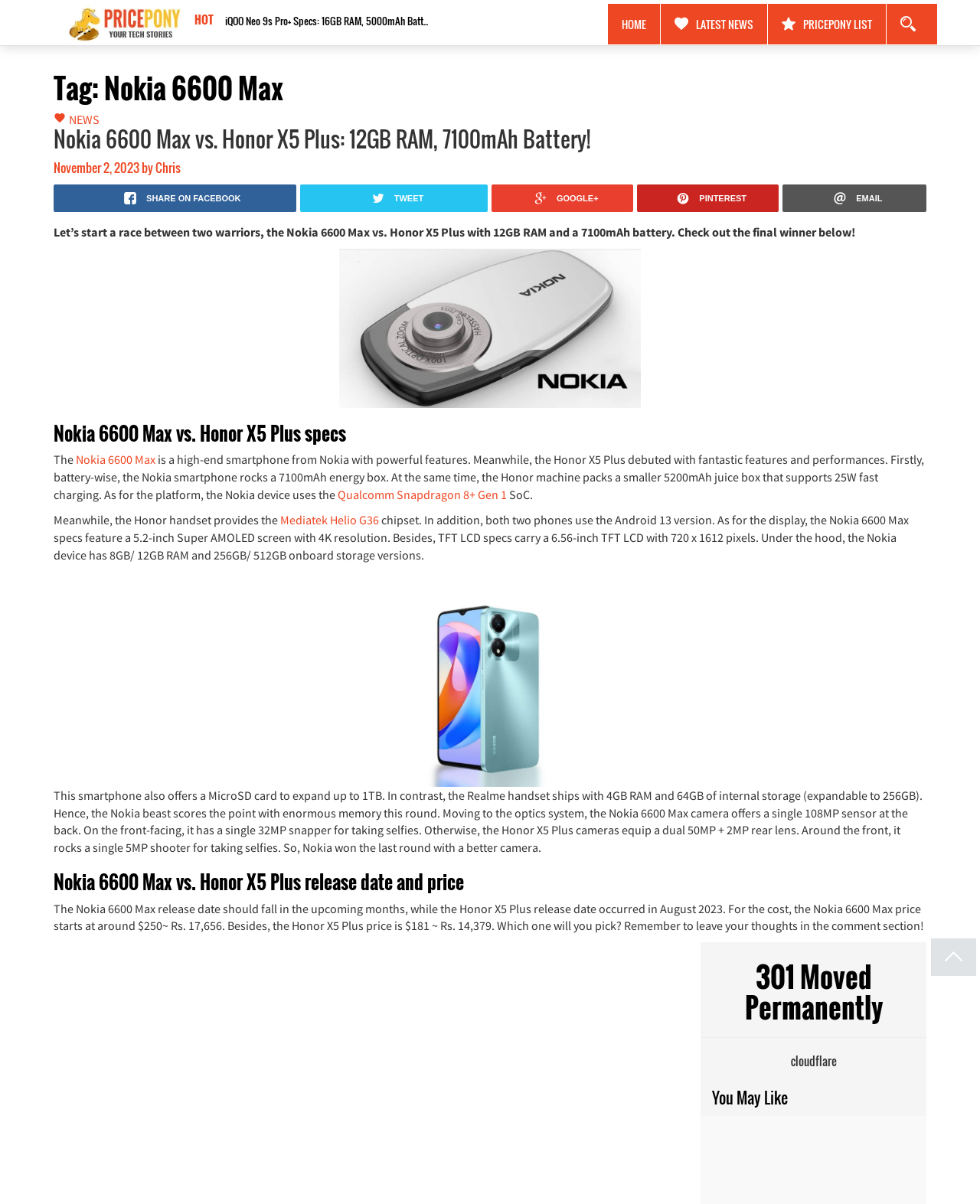Answer the question below with a single word or a brief phrase: 
How many RAM versions does the Nokia 6600 Max have?

2